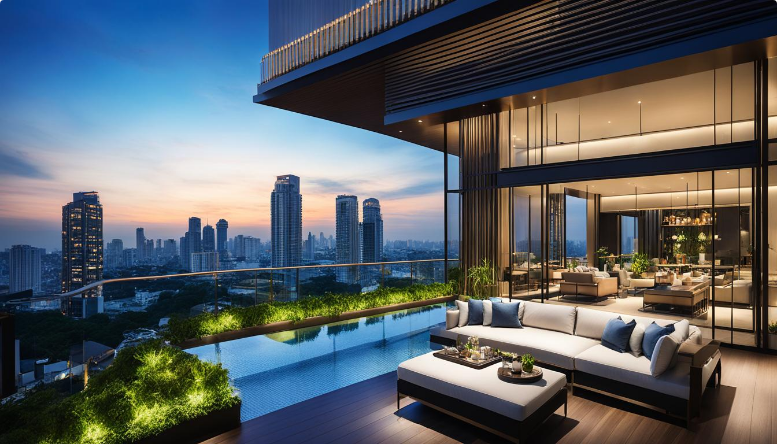What is reflected in the infinity pool?
Please give a detailed and elaborate answer to the question.

According to the caption, the infinity pool 'reflects the captivating hues of the sunset', suggesting that the pool's surface mirrors the vibrant colors of the setting sun.